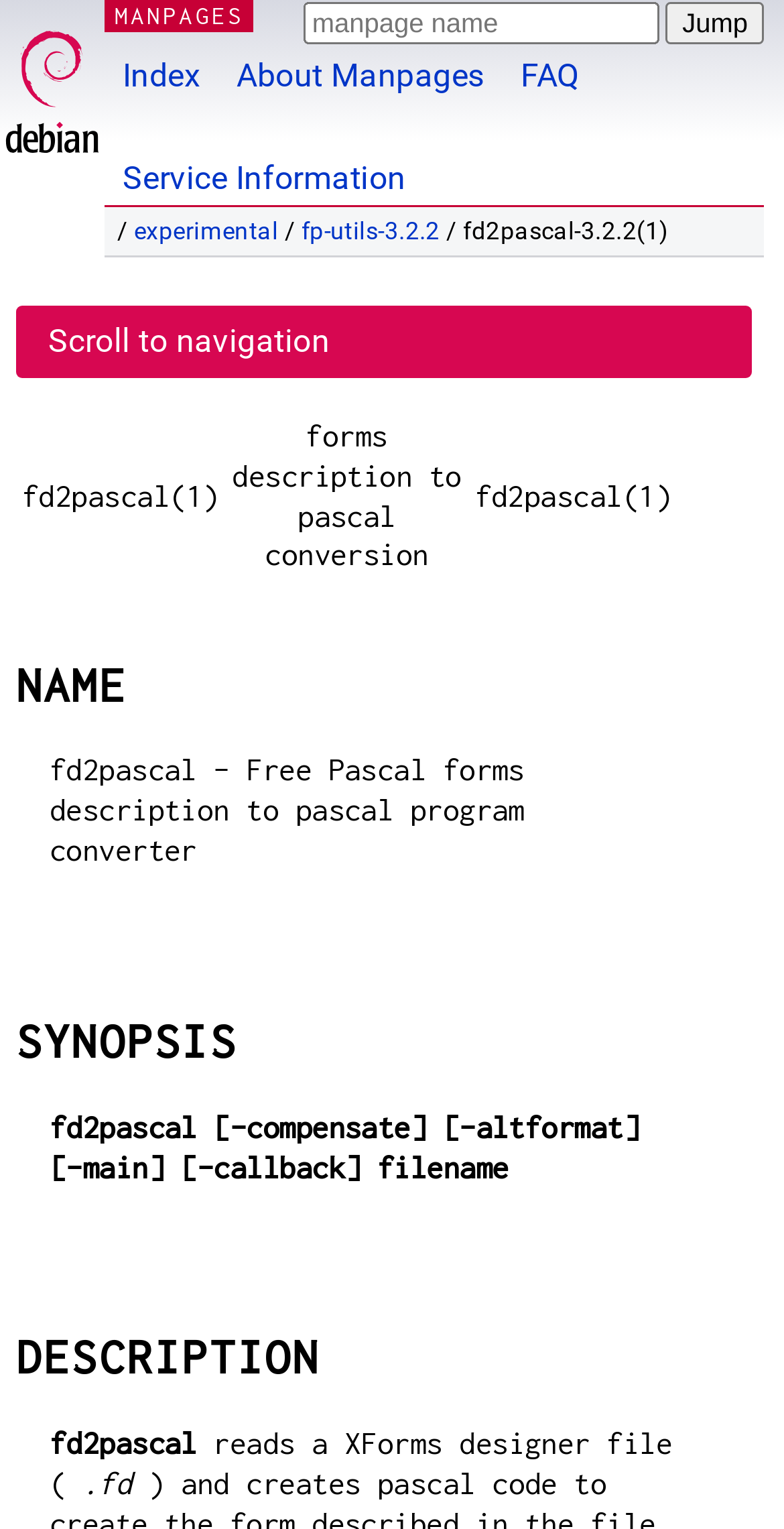What is the file extension of the input file for fd2pascal?
Please provide a single word or phrase in response based on the screenshot.

.fd